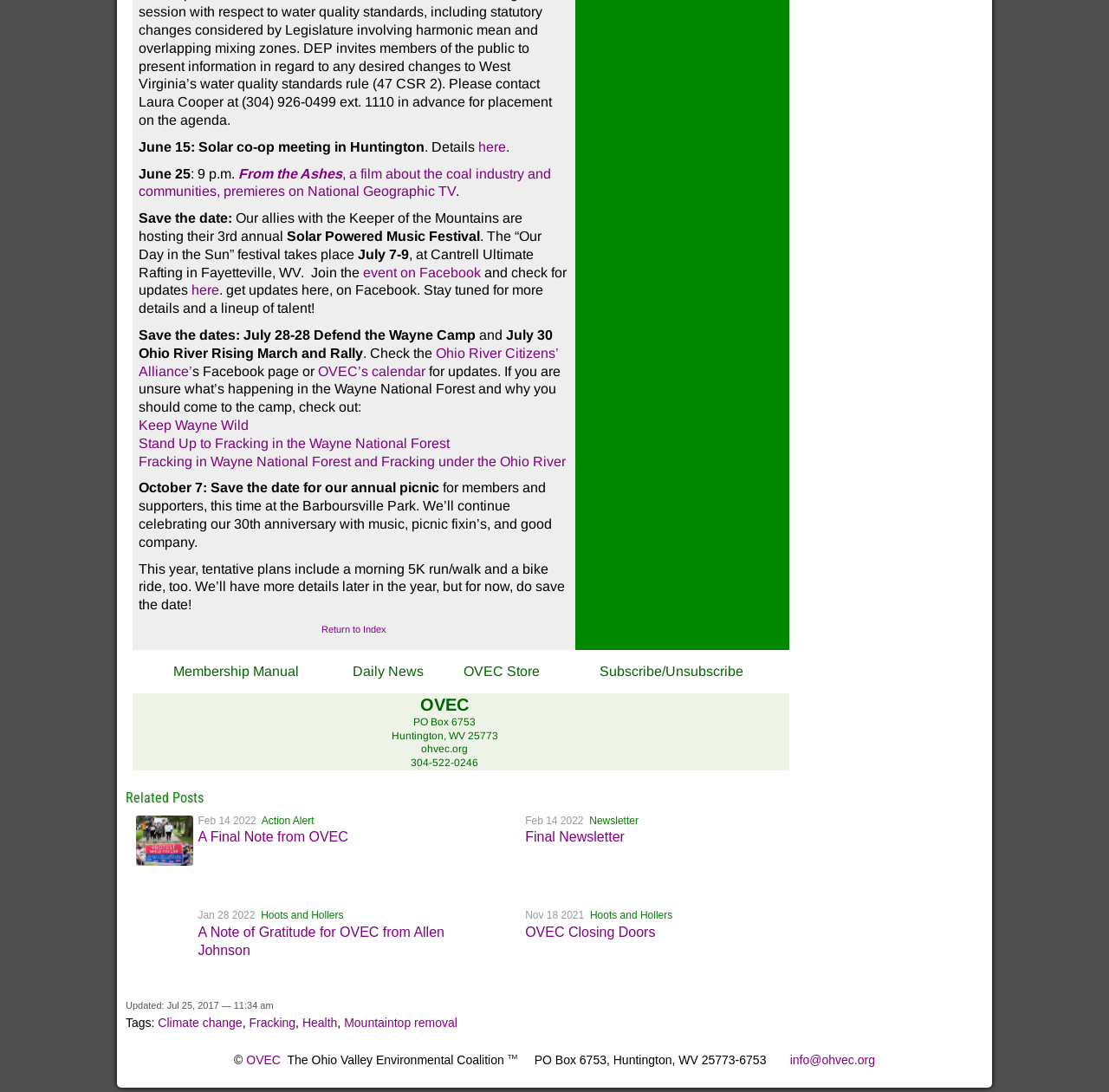What is the phone number to contact OVEC?
Provide a concise answer using a single word or phrase based on the image.

304-522-0246